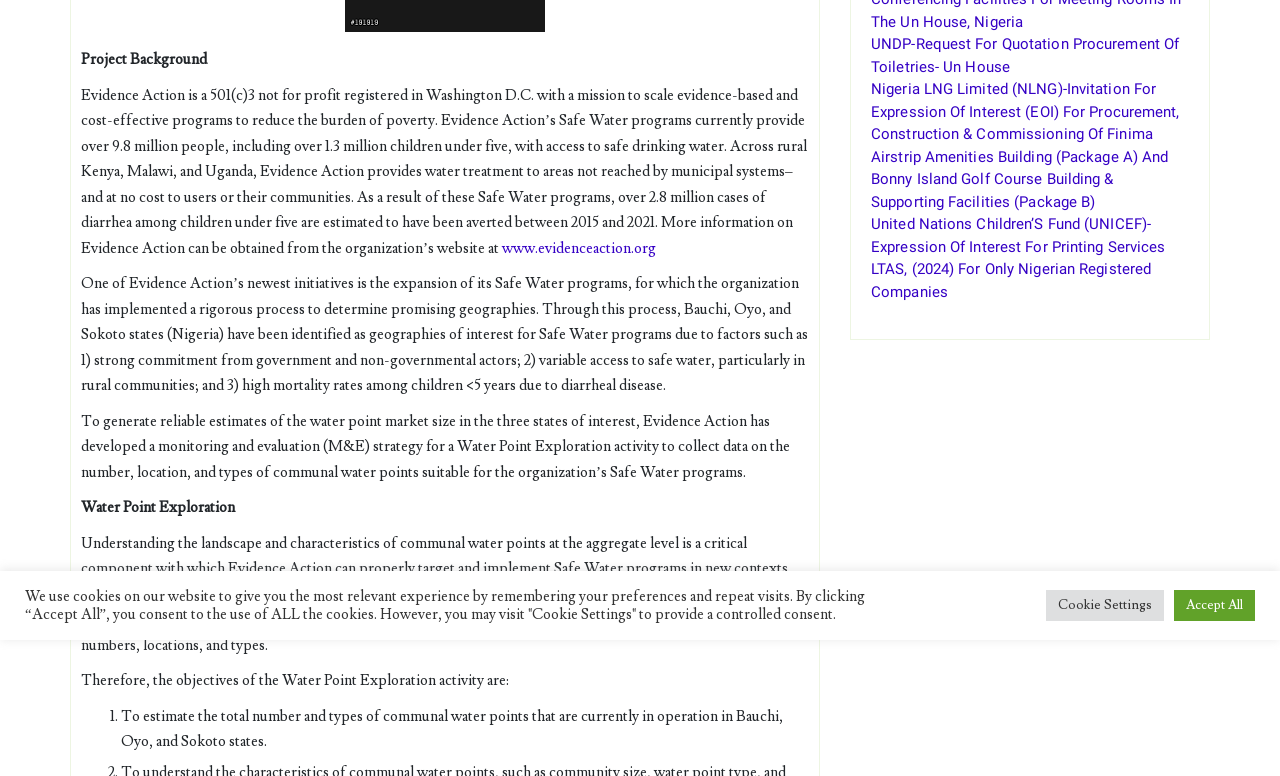Please provide the bounding box coordinate of the region that matches the element description: Accept All. Coordinates should be in the format (top-left x, top-left y, bottom-right x, bottom-right y) and all values should be between 0 and 1.

[0.917, 0.76, 0.98, 0.8]